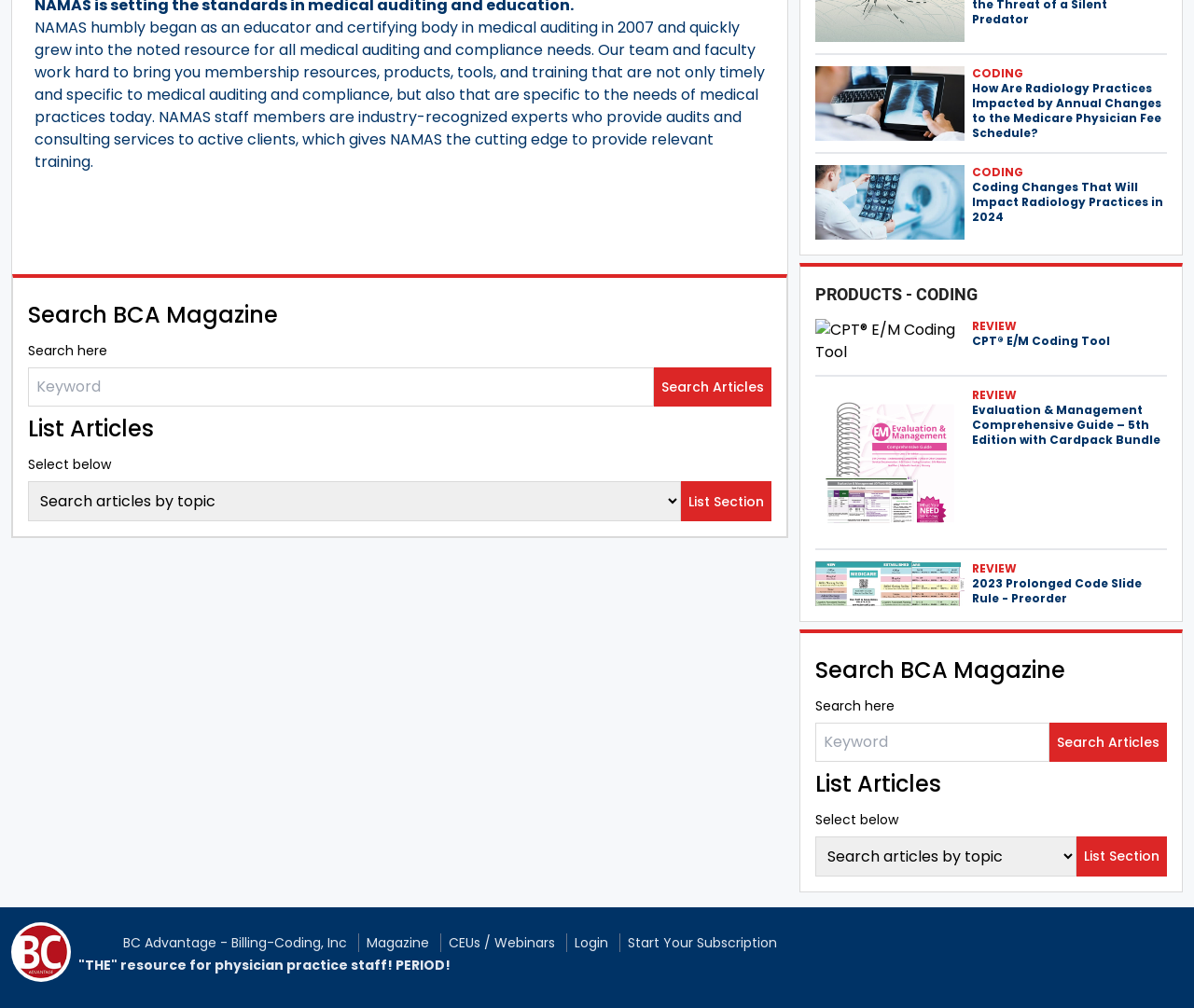Please identify the coordinates of the bounding box that should be clicked to fulfill this instruction: "Read the article about radiology practices".

[0.814, 0.081, 0.977, 0.14]